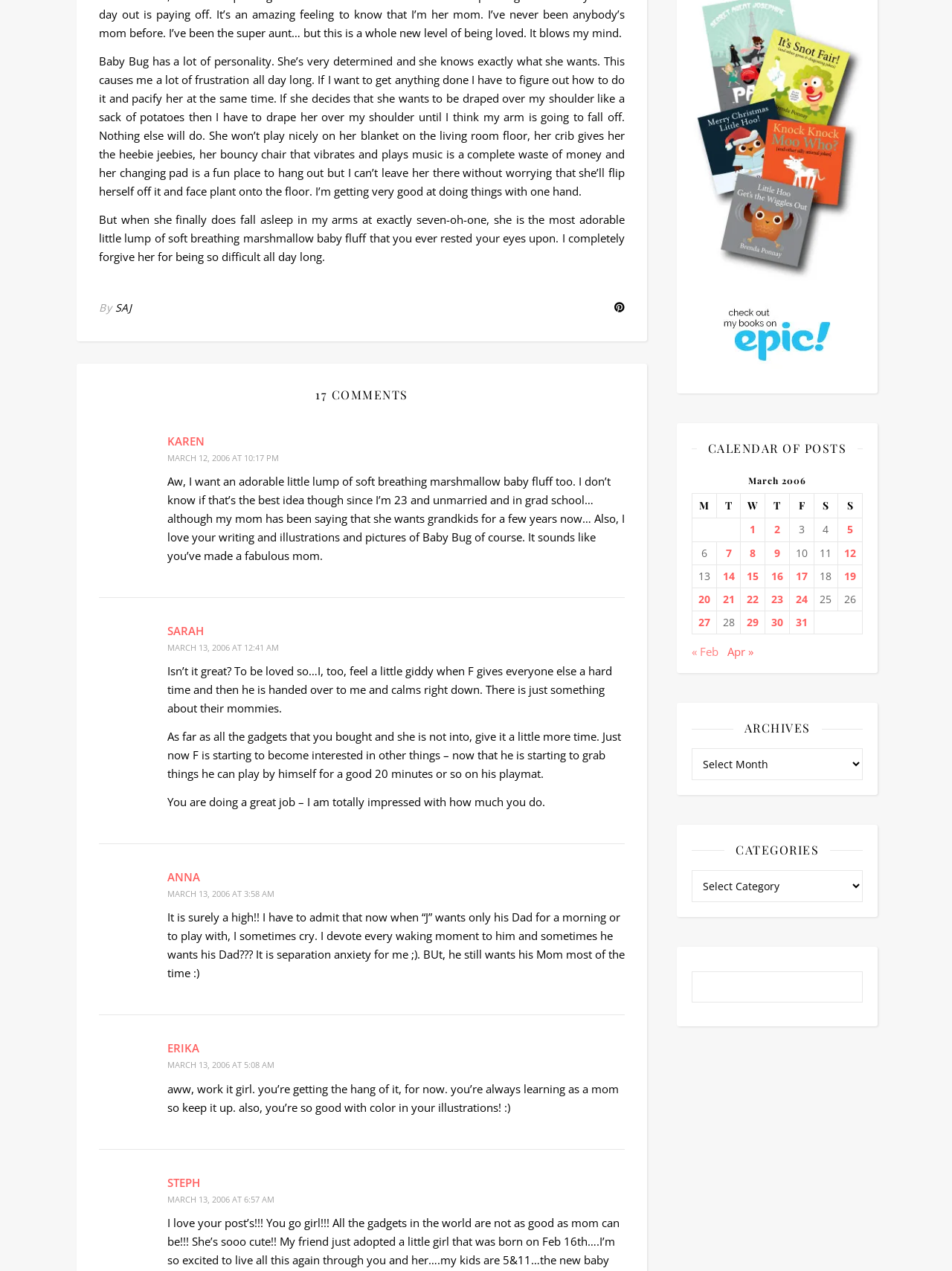What is the name of the author's blog?
Answer the question with a thorough and detailed explanation.

The webpage does not explicitly mention the name of the author's blog.